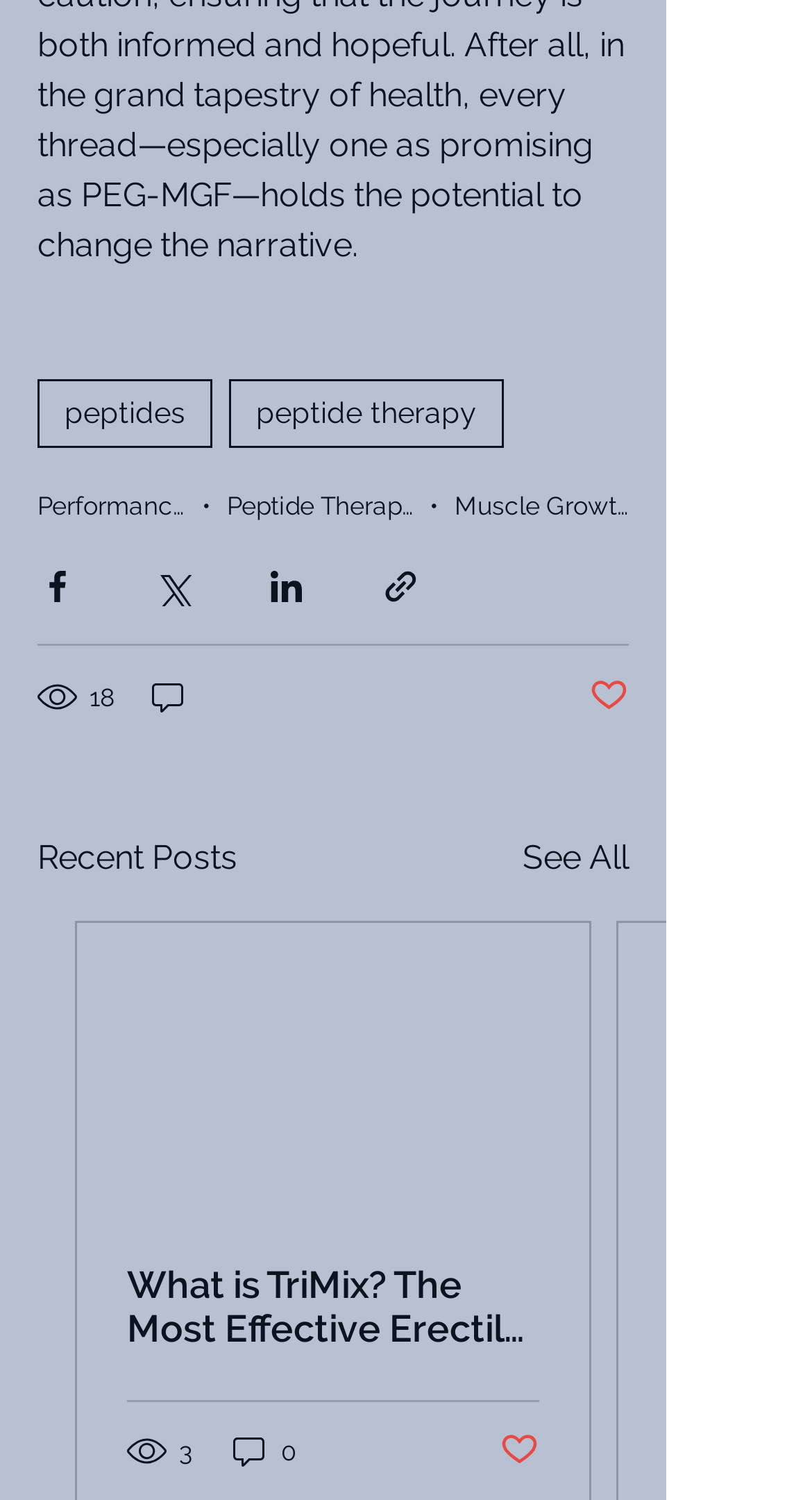How many views does the first post have?
Based on the screenshot, provide a one-word or short-phrase response.

18 views